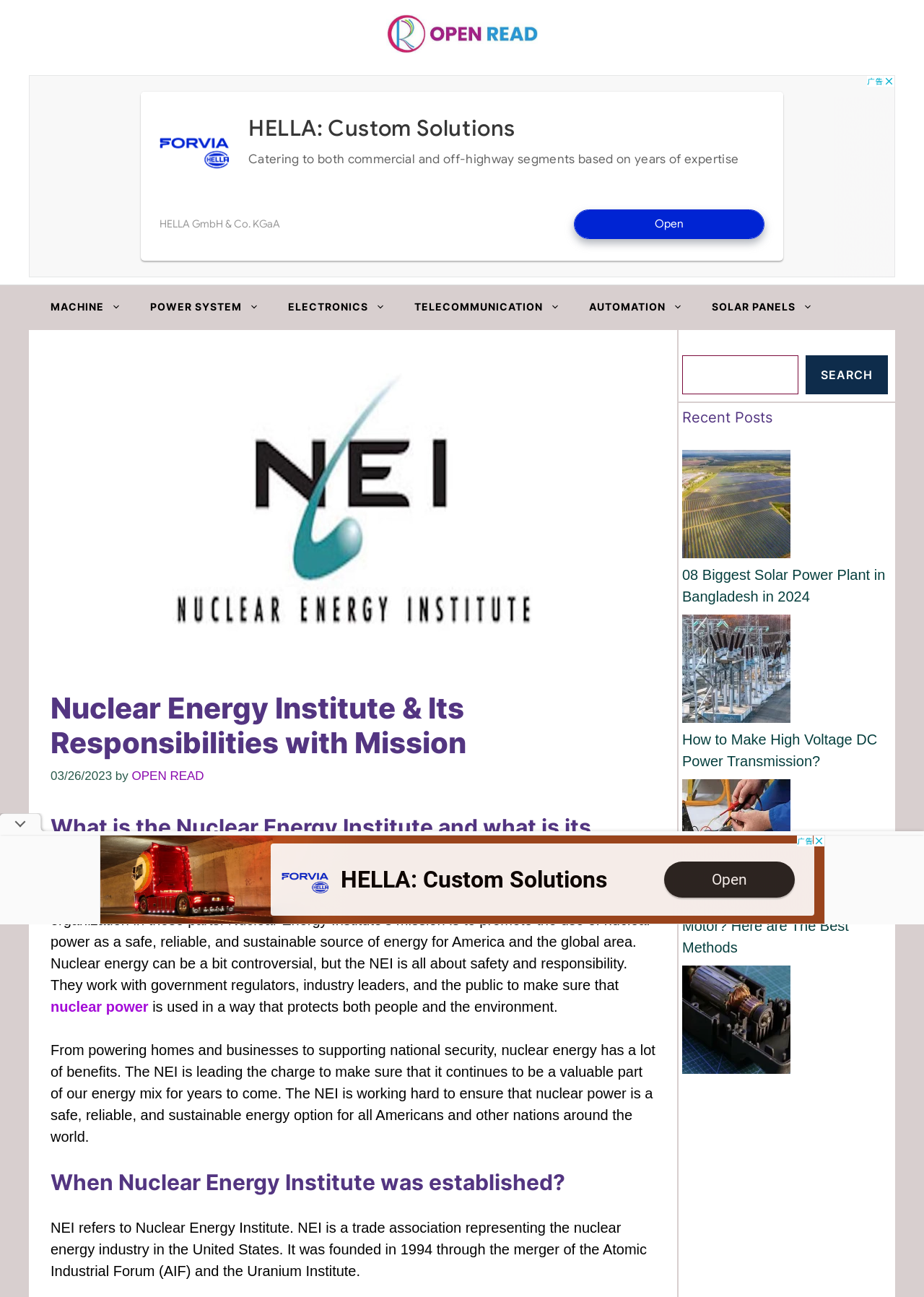Provide your answer in a single word or phrase: 
What is the focus of the Nuclear Energy Institute?

Nuclear power